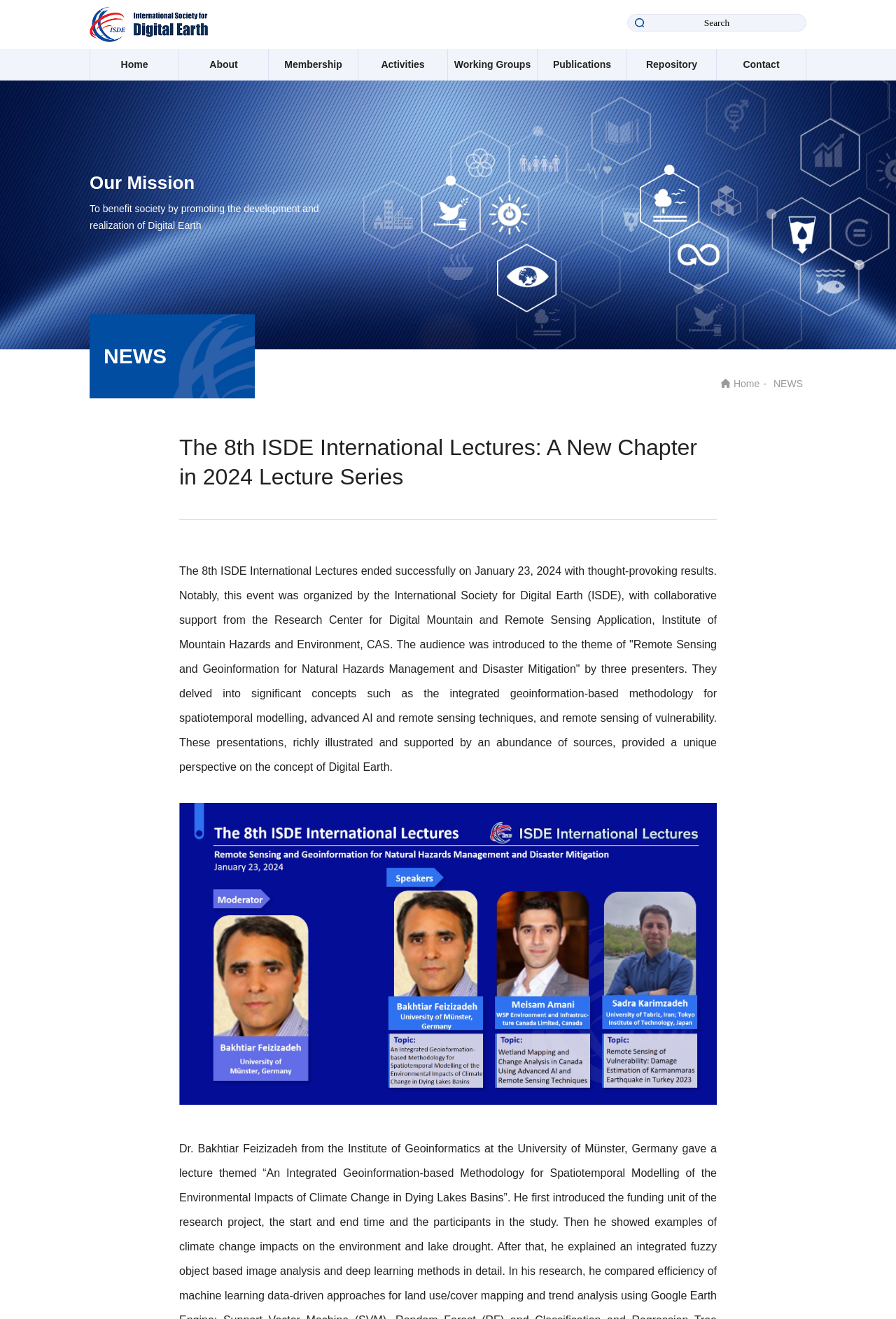Can you locate the main headline on this webpage and provide its text content?

The 8th ISDE International Lectures: A New Chapter in 2024 Lecture Series